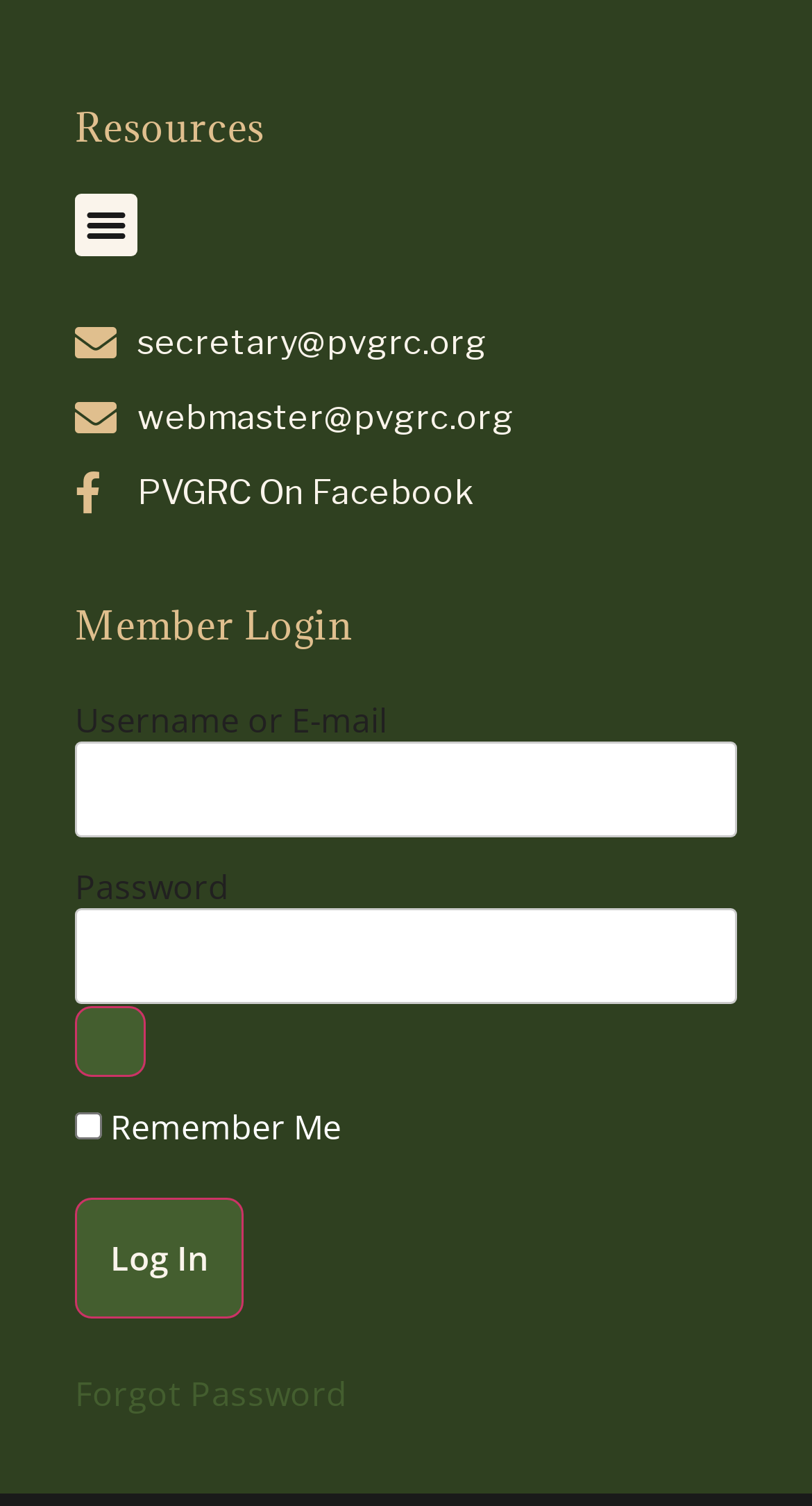Using a single word or phrase, answer the following question: 
What is the email address of the webmaster?

webmaster@pvgrc.org